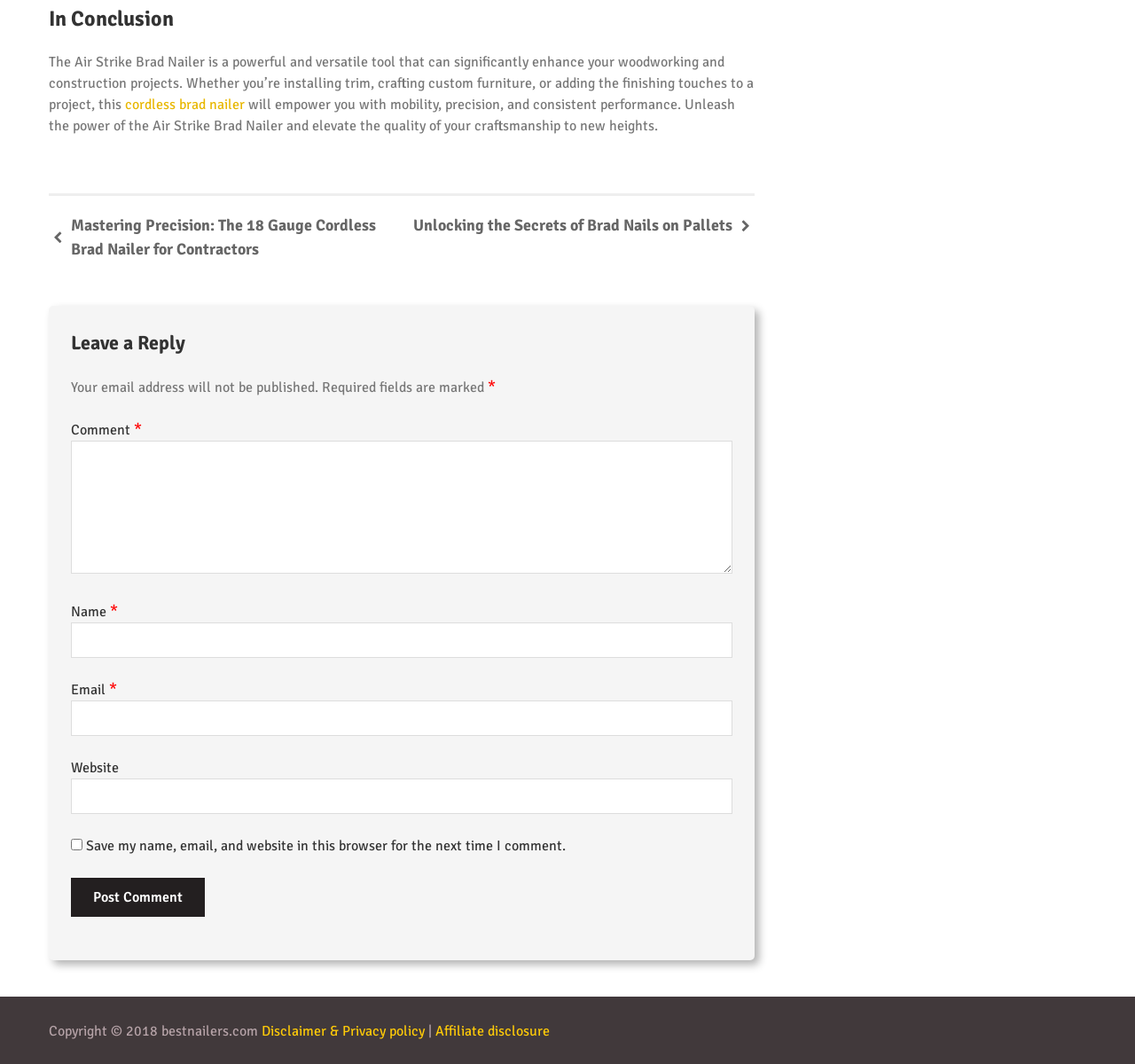How many links are in the webpage?
Look at the image and respond with a one-word or short-phrase answer.

6